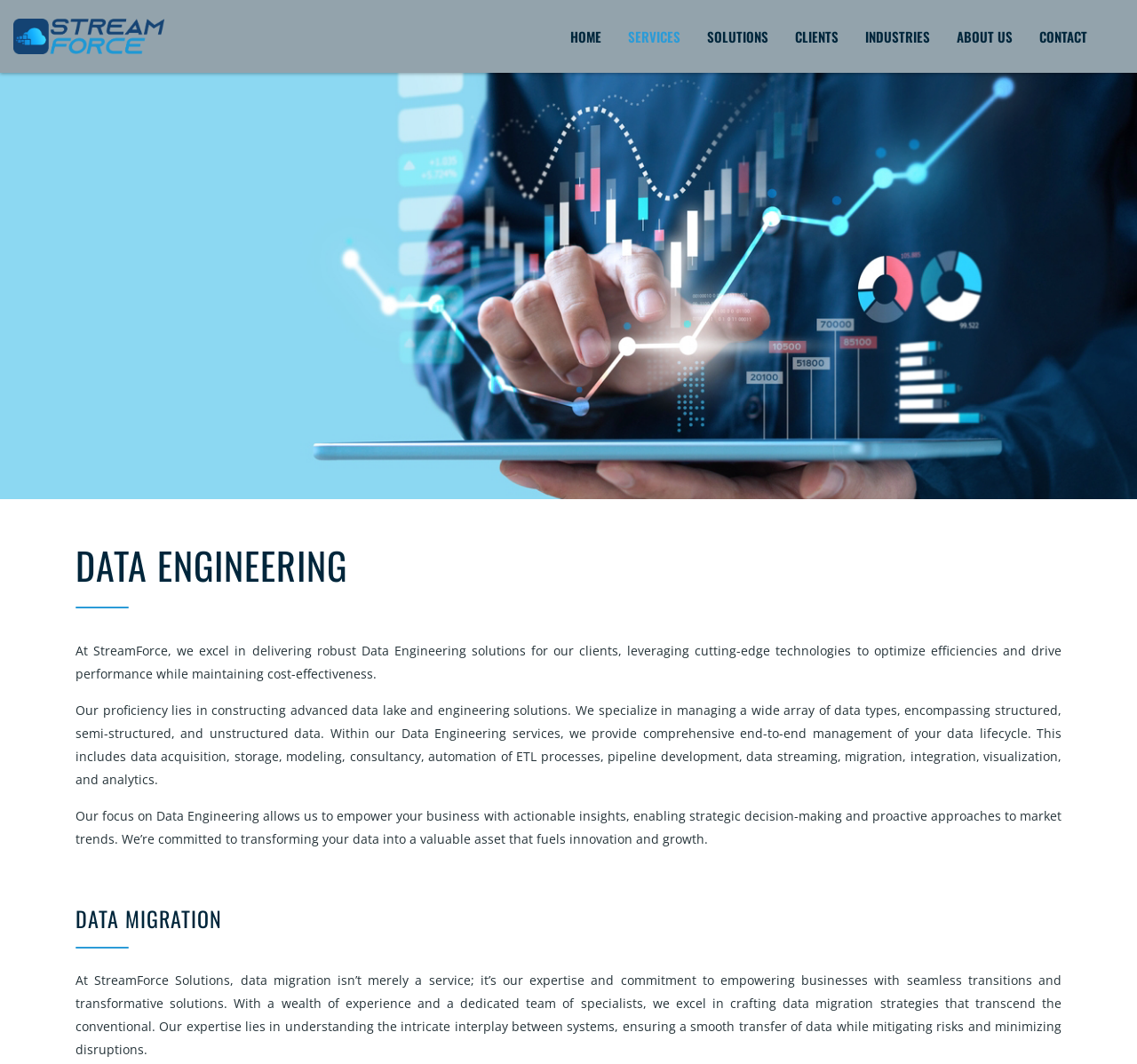Analyze and describe the webpage in a detailed narrative.

The webpage is about Data Engineering services offered by Streamforce Solutions. At the top left, there is a logo of Streamforce Solutions, which is an image linked to the company's homepage. 

On the top navigation bar, there are seven links: HOME, SERVICES, SOLUTIONS, CLIENTS, INDUSTRIES, ABOUT US, and CONTACT, arranged from left to right. 

Below the navigation bar, there is a heading "DATA ENGINEERING" in a prominent position. Under this heading, there are three paragraphs of text that describe the company's Data Engineering services. The first paragraph explains that the company delivers robust Data Engineering solutions, leveraging cutting-edge technologies to optimize efficiencies and drive performance. The second paragraph details the company's proficiency in constructing advanced data lake and engineering solutions, managing various data types, and providing comprehensive end-to-end management of the data lifecycle. The third paragraph highlights the company's focus on empowering businesses with actionable insights, enabling strategic decision-making and proactive approaches to market trends.

Further down, there is another heading "DATA MIGRATION" followed by a paragraph of text that describes the company's expertise in data migration, crafting strategies that ensure a smooth transfer of data while mitigating risks and minimizing disruptions.